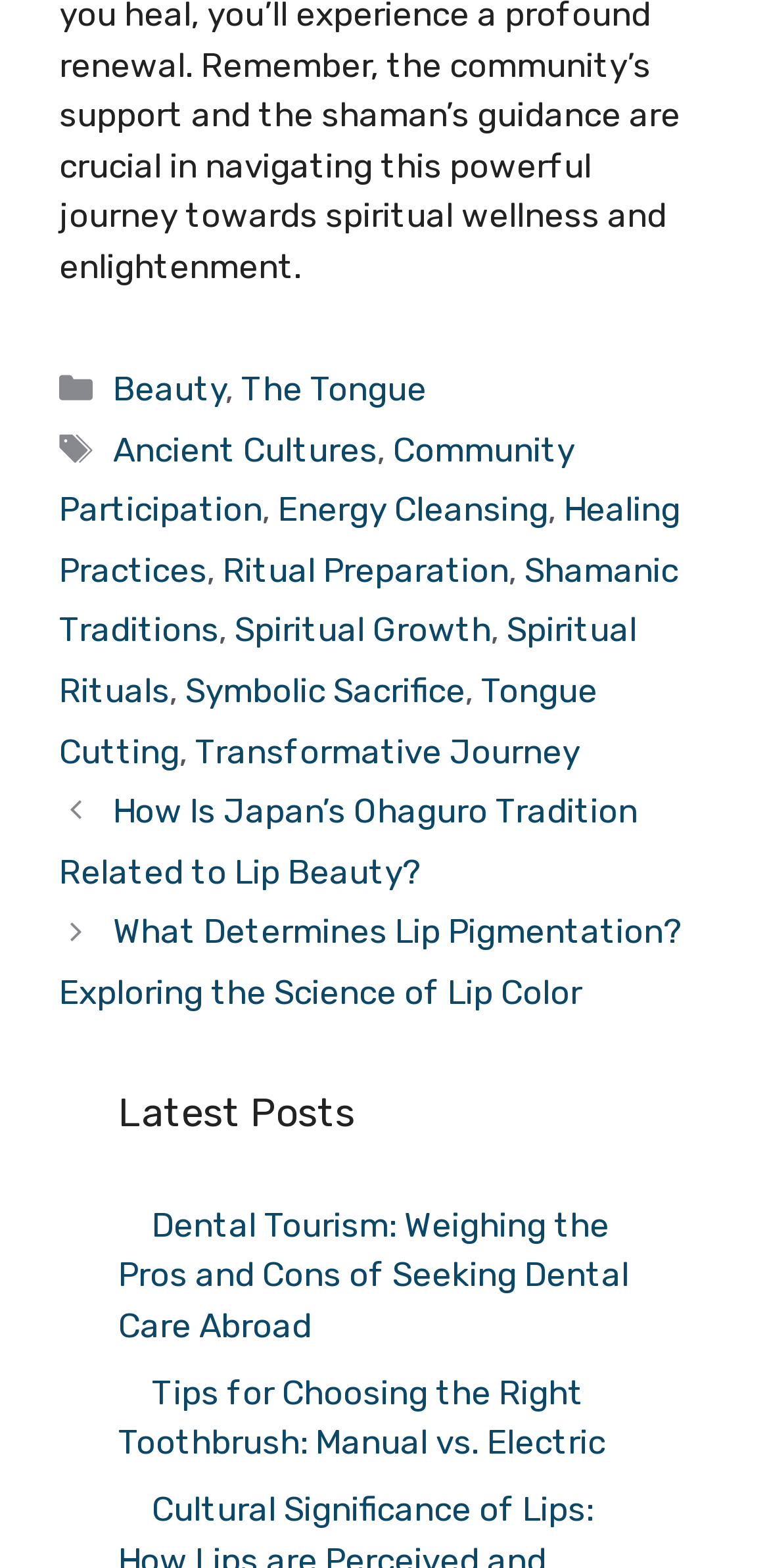Determine the bounding box coordinates of the element's region needed to click to follow the instruction: "View the 'Latest Posts' section". Provide these coordinates as four float numbers between 0 and 1, formatted as [left, top, right, bottom].

[0.154, 0.69, 0.846, 0.728]